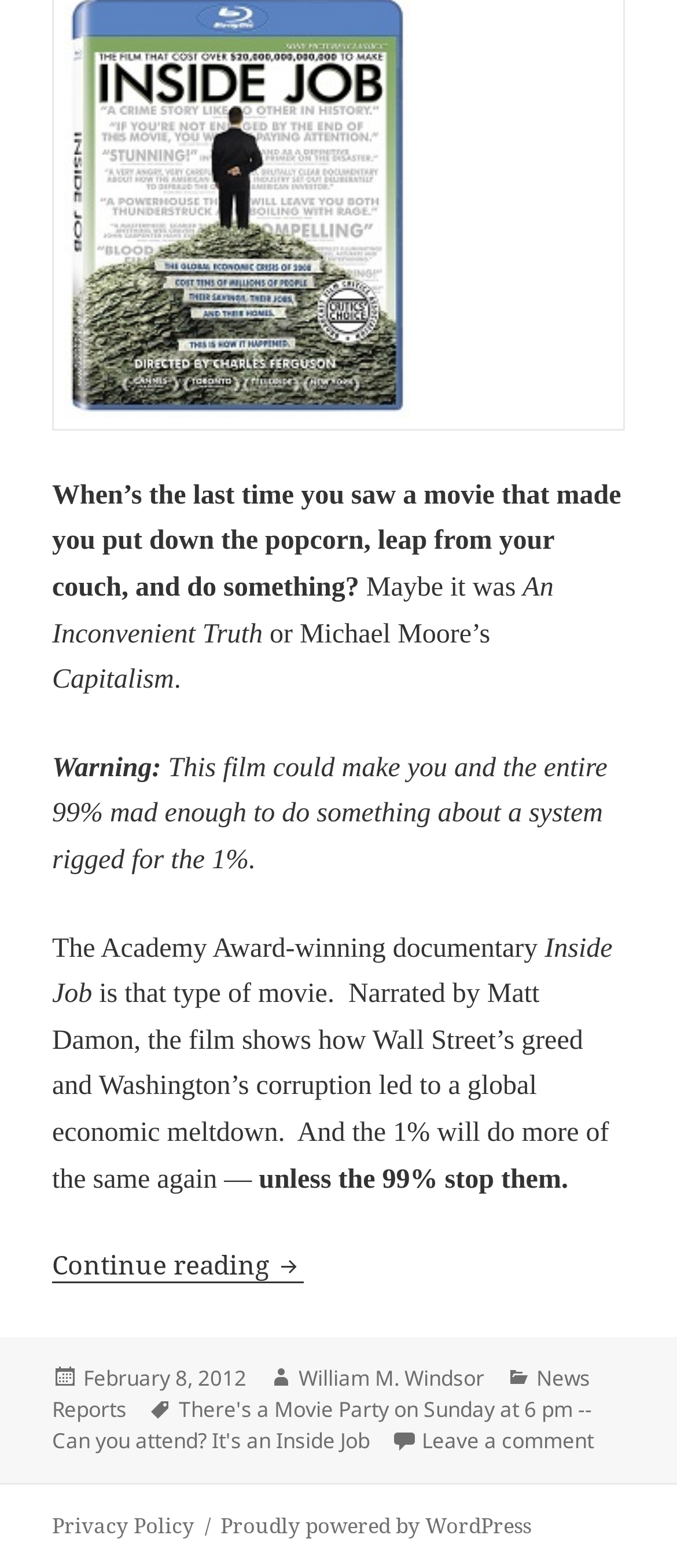Using the elements shown in the image, answer the question comprehensively: What is the title of the movie mentioned?

The title of the movie mentioned is 'Inside Job', which is an Academy Award-winning documentary narrated by Matt Damon, as described in the text.